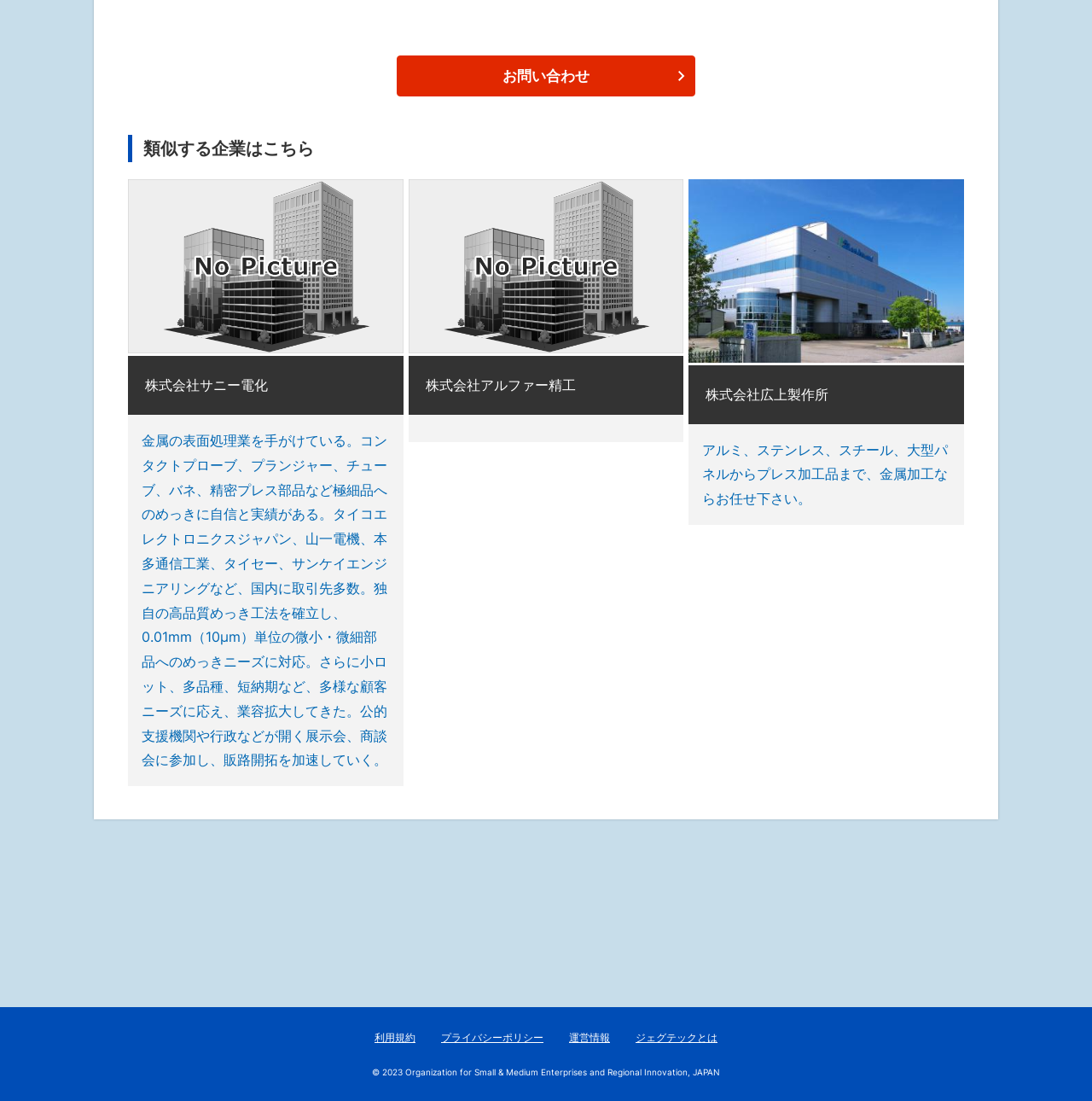Show me the bounding box coordinates of the clickable region to achieve the task as per the instruction: "View the details of 株式会社サニー電化".

[0.117, 0.163, 0.369, 0.714]